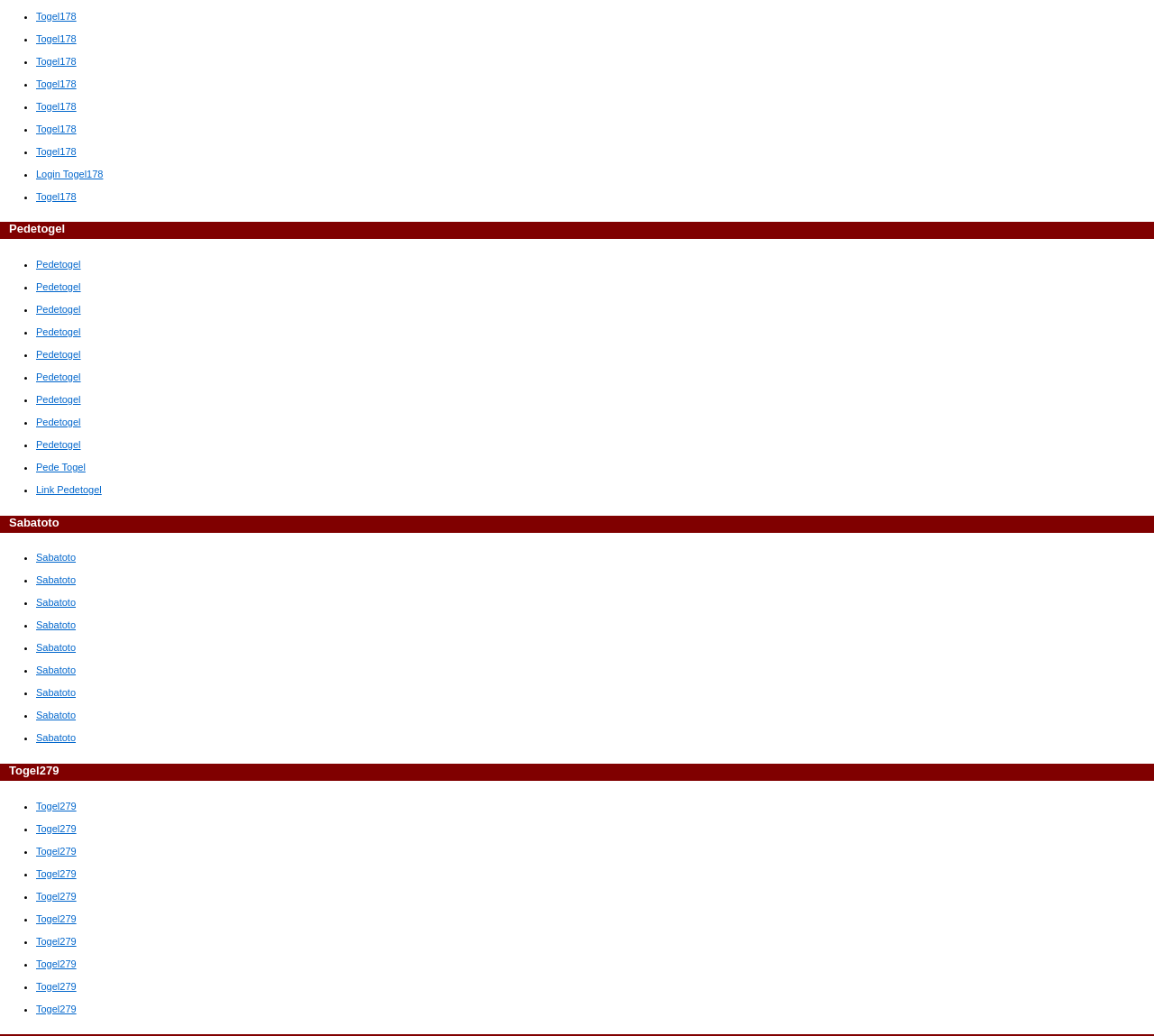Using the provided element description: "Pede Togel", identify the bounding box coordinates. The coordinates should be four floats between 0 and 1 in the order [left, top, right, bottom].

[0.031, 0.445, 0.074, 0.456]